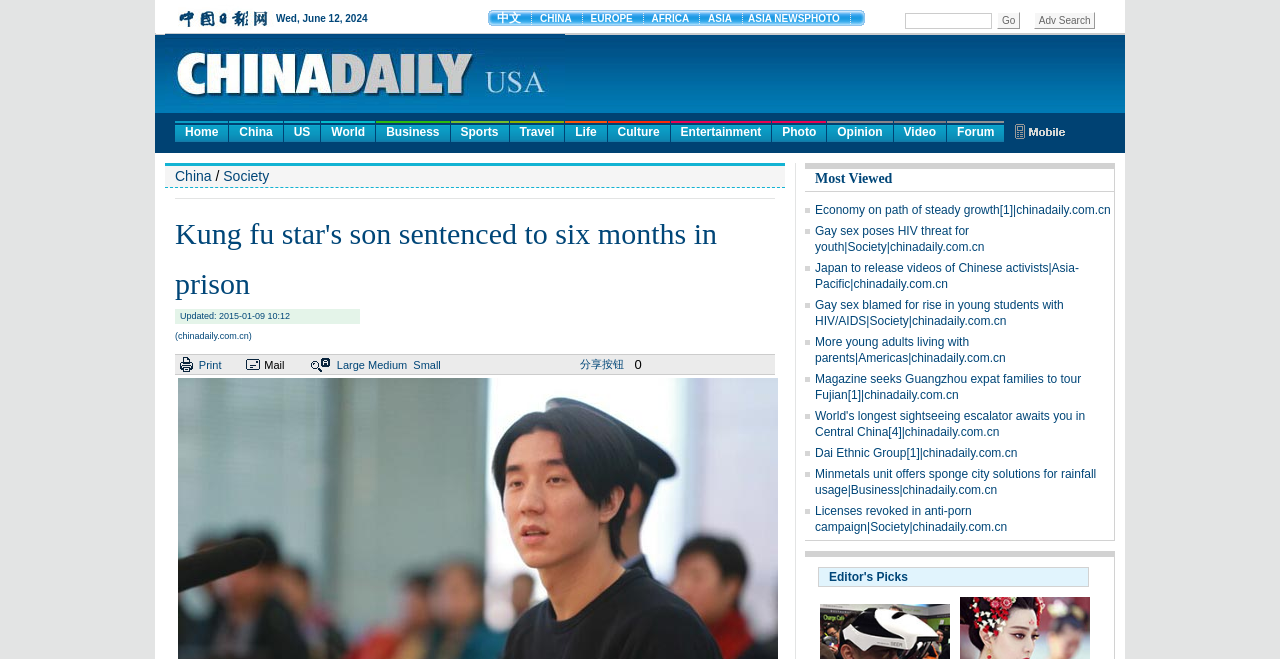Please reply with a single word or brief phrase to the question: 
What is the font size of the 'Most Viewed' heading?

Medium